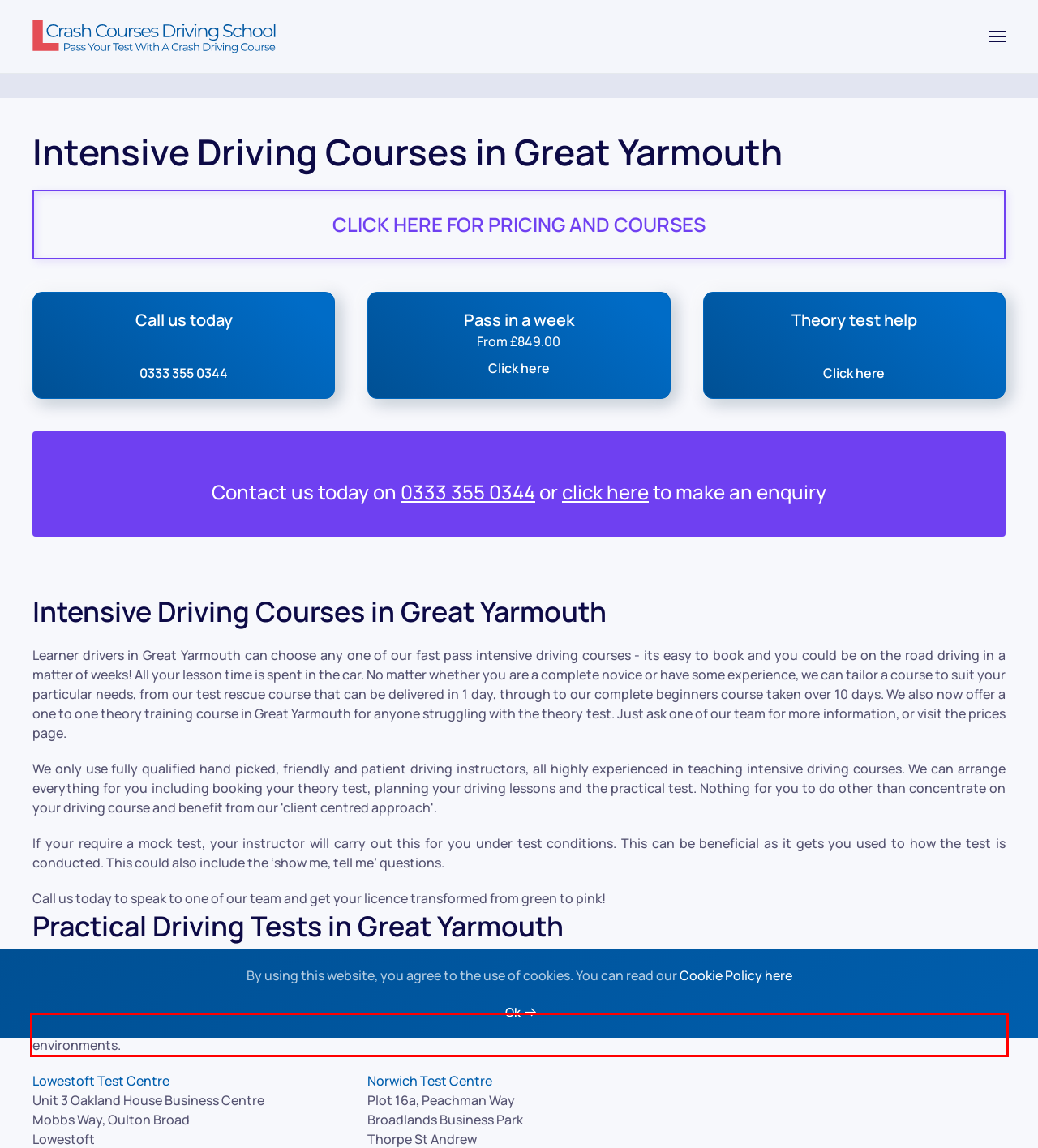Please recognize and transcribe the text located inside the red bounding box in the webpage image.

Your instructor will conduct your lessons around your chosen test centre, so you will be familiar with any tricky junctions, roundabouts and multi-lane environments.